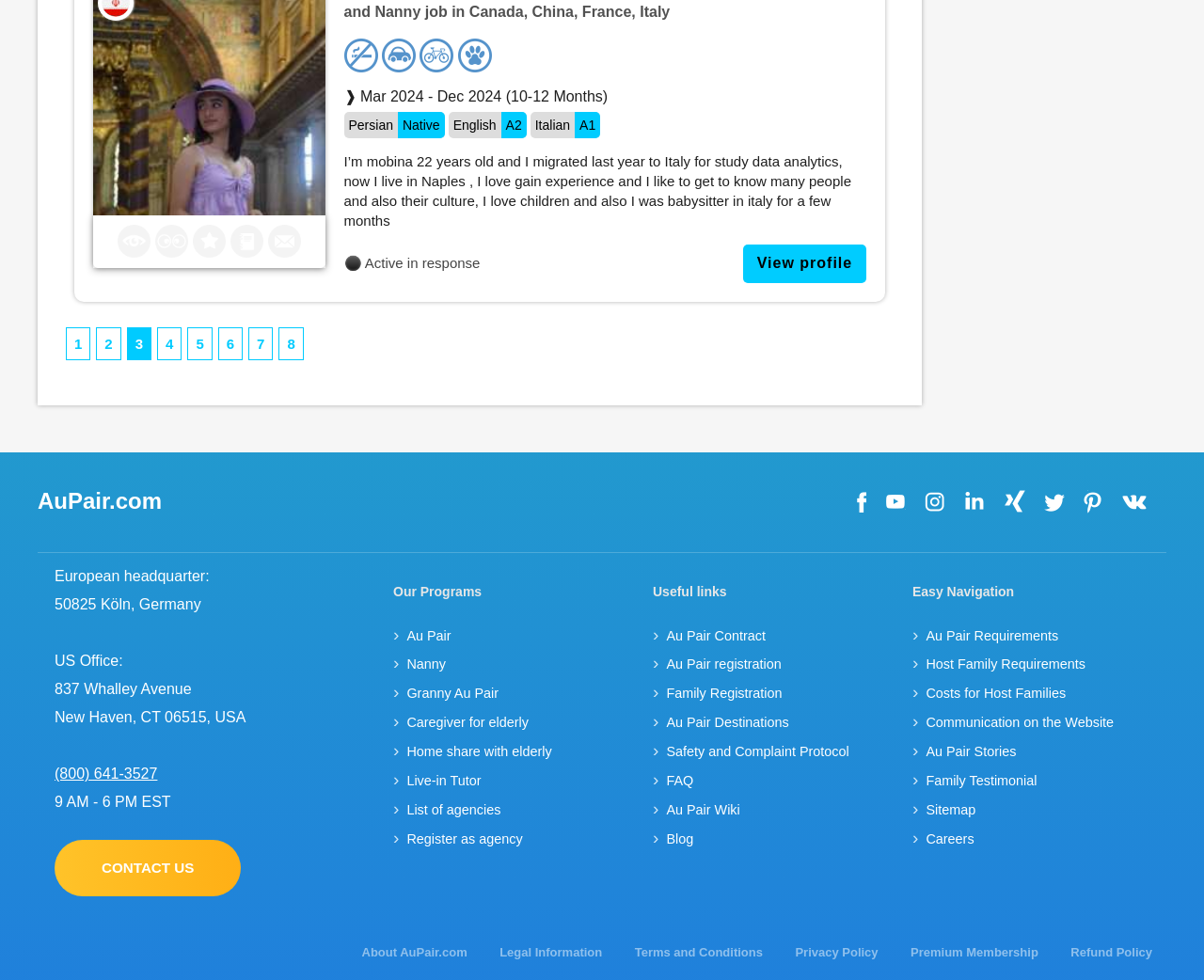Please specify the bounding box coordinates of the region to click in order to perform the following instruction: "Check Au Pair requirements".

[0.769, 0.641, 0.879, 0.656]